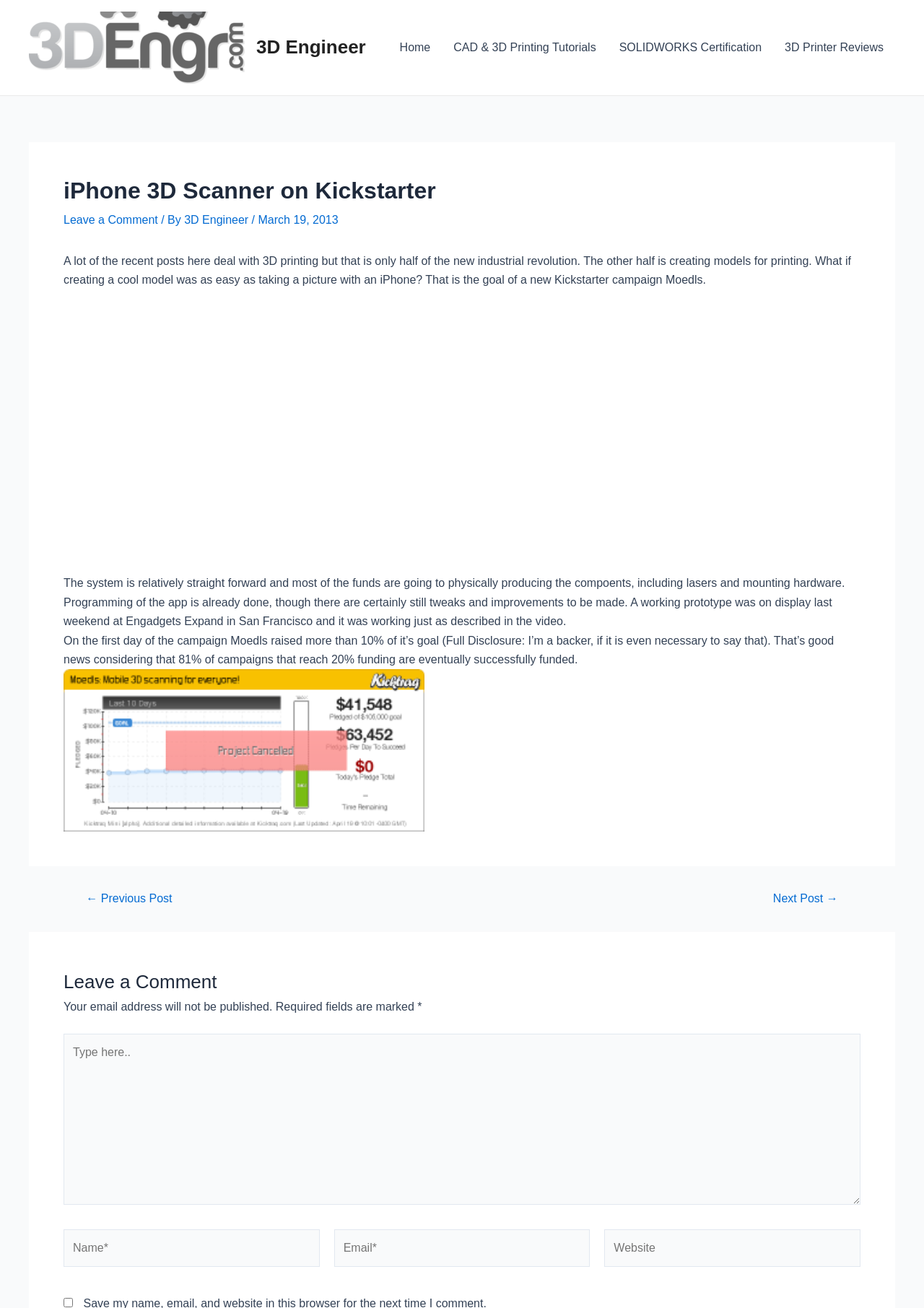What is the purpose of the lasers and mounting hardware in the 3D scanner?
Please give a detailed and elaborate explanation in response to the question.

The lasers and mounting hardware are mentioned as part of the components that need to be physically produced, which is where most of the funds from the Kickstarter campaign will be going.